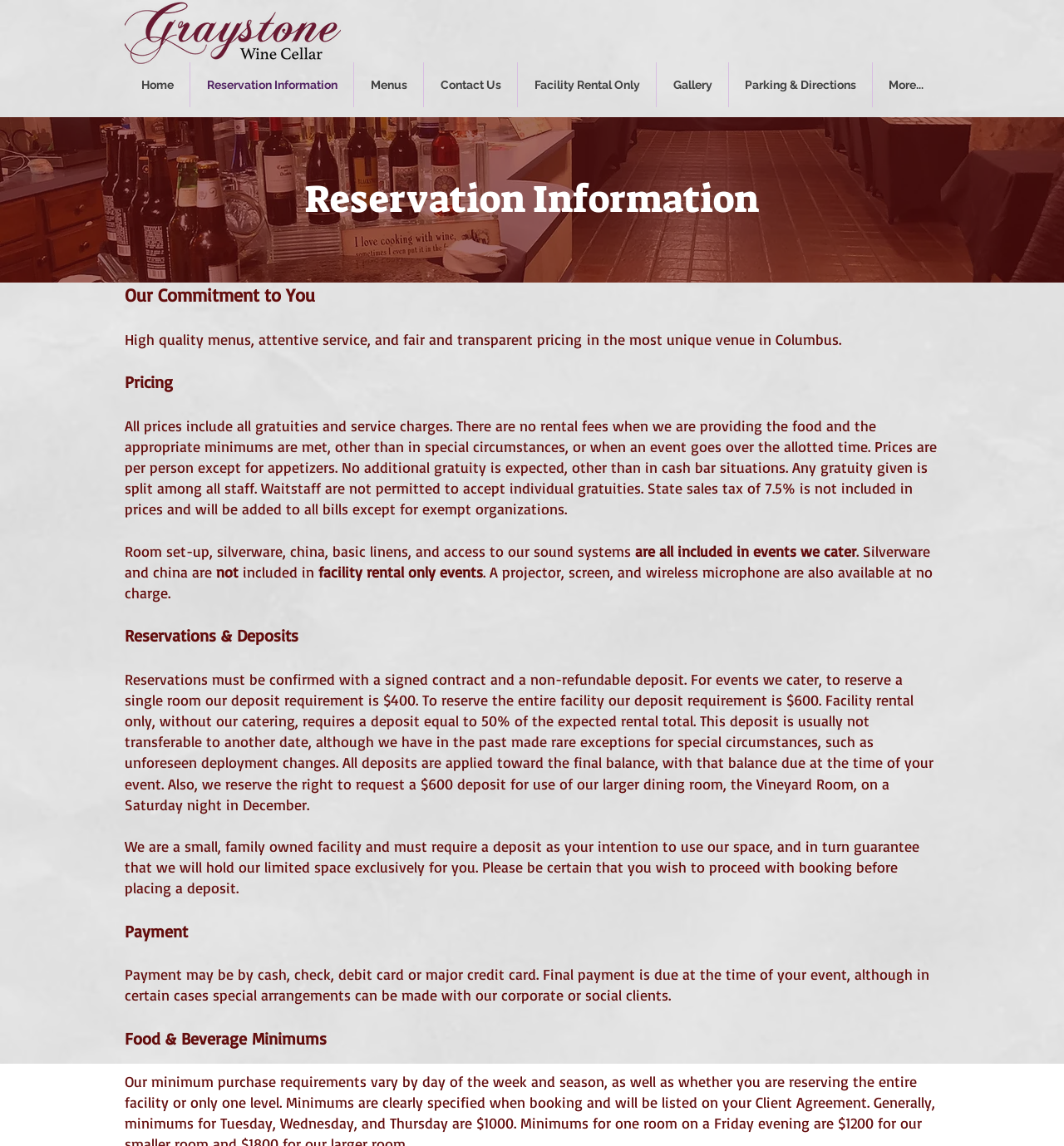Based on the element description Parking & Directions, identify the bounding box coordinates for the UI element. The coordinates should be in the format (top-left x, top-left y, bottom-right x, bottom-right y) and within the 0 to 1 range.

[0.685, 0.054, 0.82, 0.094]